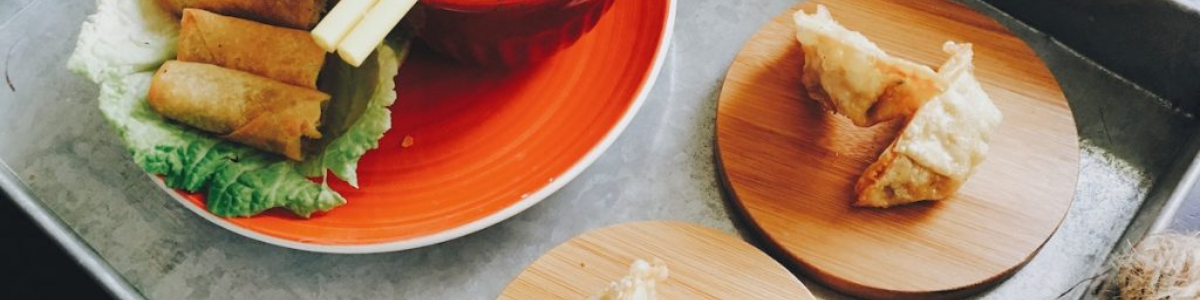What aspect of Chinese dining is emphasized by the presentation?
Look at the image and answer the question using a single word or phrase.

communal aspect